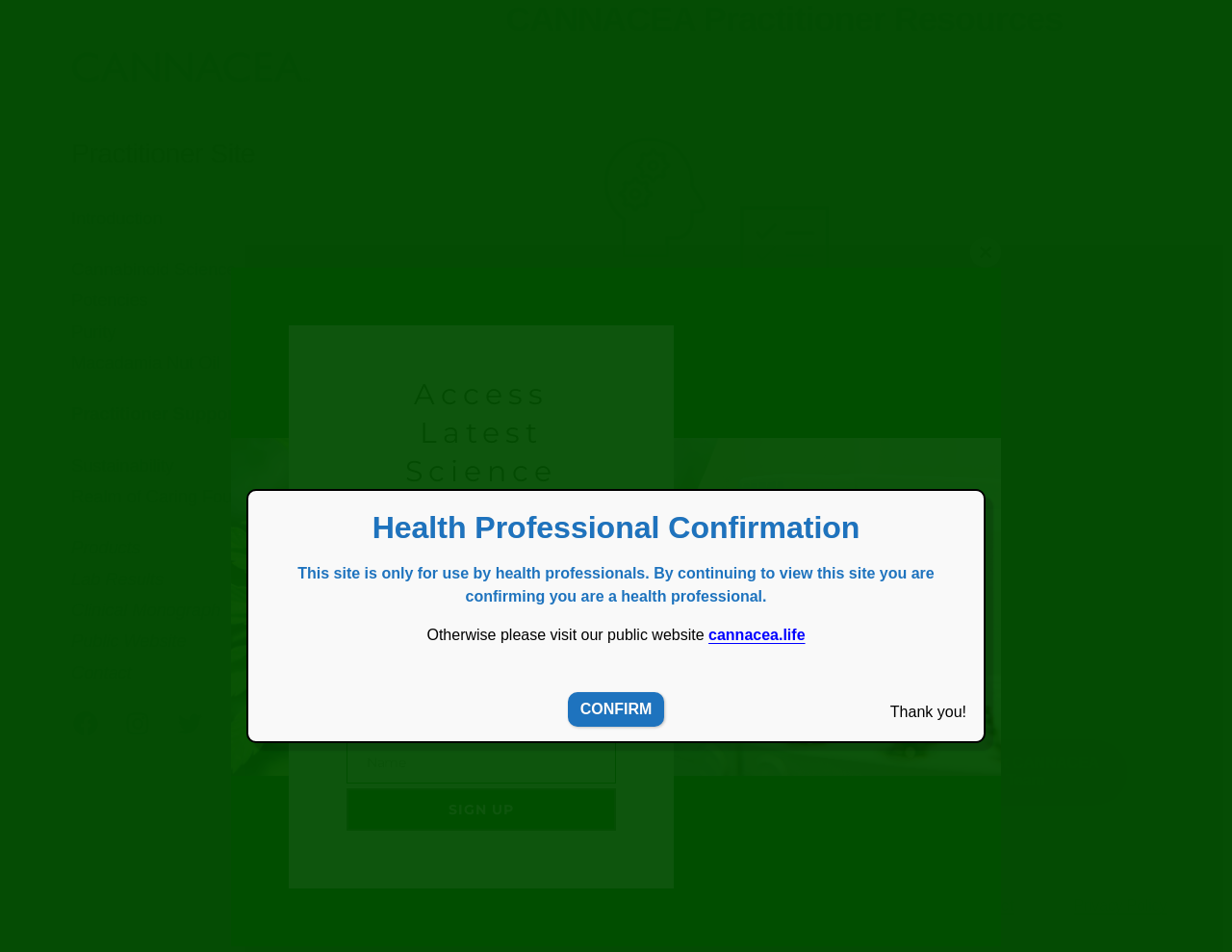What is the title of the clinical monograph?
Please answer using one word or phrase, based on the screenshot.

CLINICAL MONOGRAPH